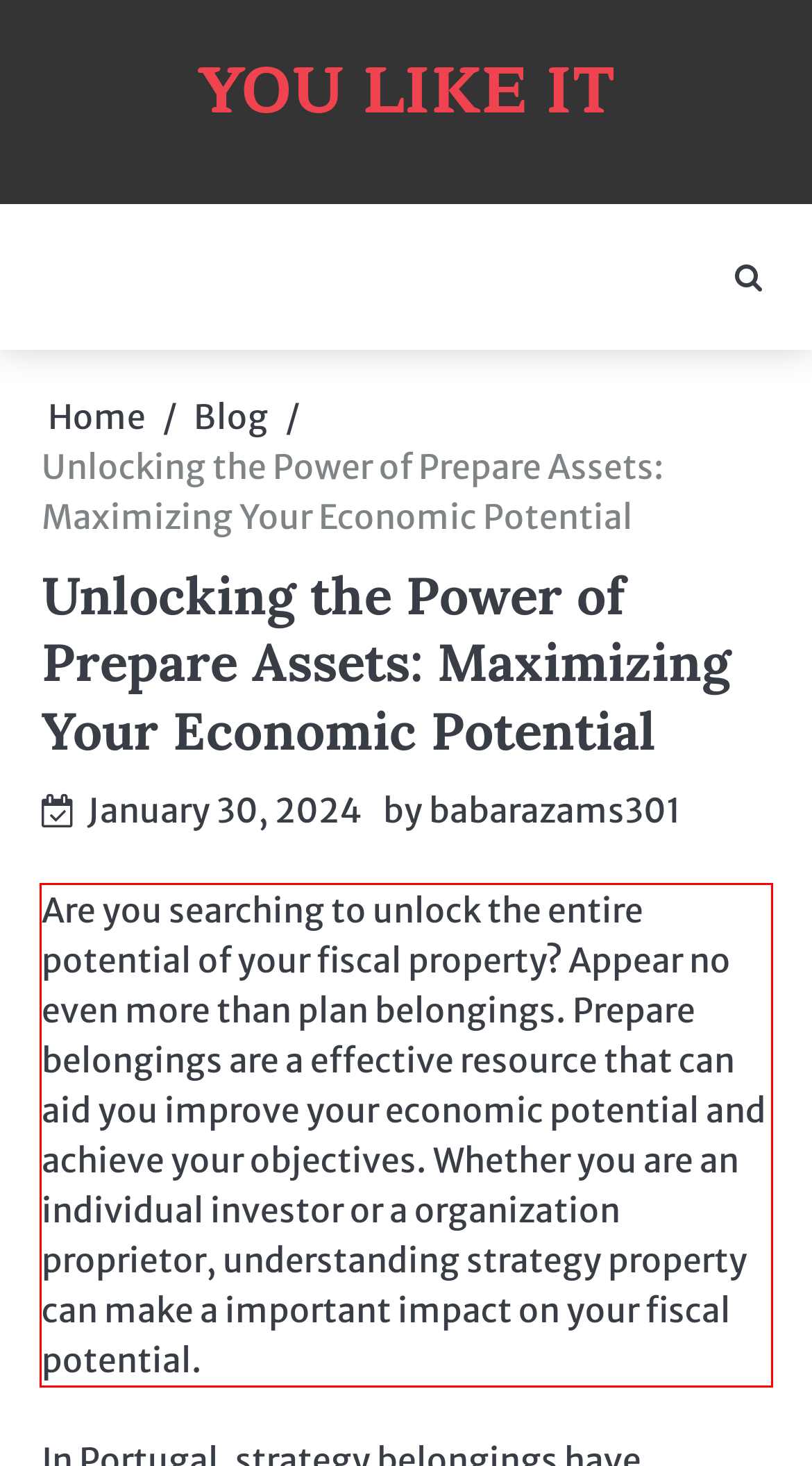Identify and transcribe the text content enclosed by the red bounding box in the given screenshot.

Are you searching to unlock the entire potential of your fiscal property? Appear no even more than plan belongings. Prepare belongings are a effective resource that can aid you improve your economic potential and achieve your objectives. Whether you are an individual investor or a organization proprietor, understanding strategy property can make a important impact on your fiscal potential.